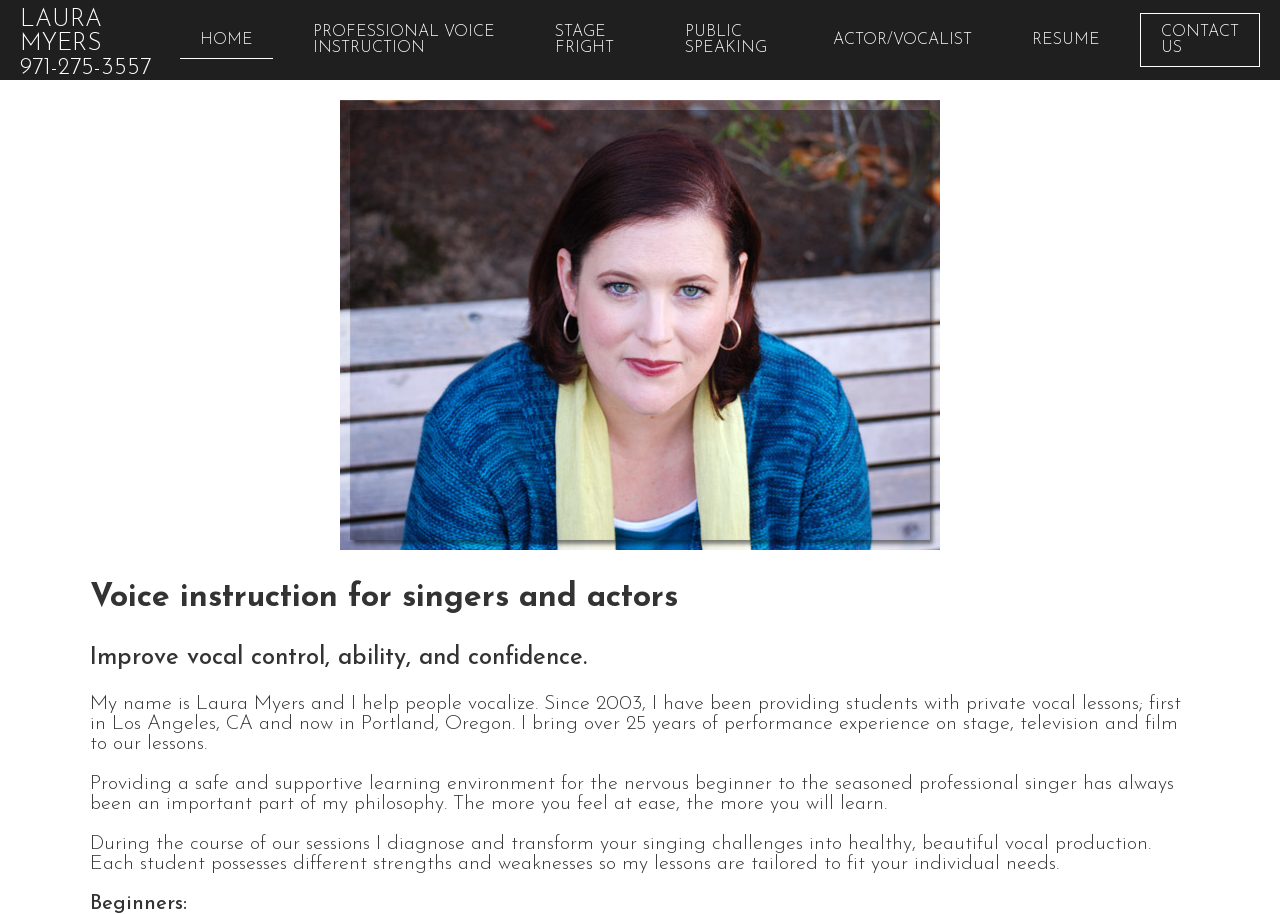Please locate the bounding box coordinates for the element that should be clicked to achieve the following instruction: "Contact Laura Myers". Ensure the coordinates are given as four float numbers between 0 and 1, i.e., [left, top, right, bottom].

[0.891, 0.014, 0.984, 0.073]